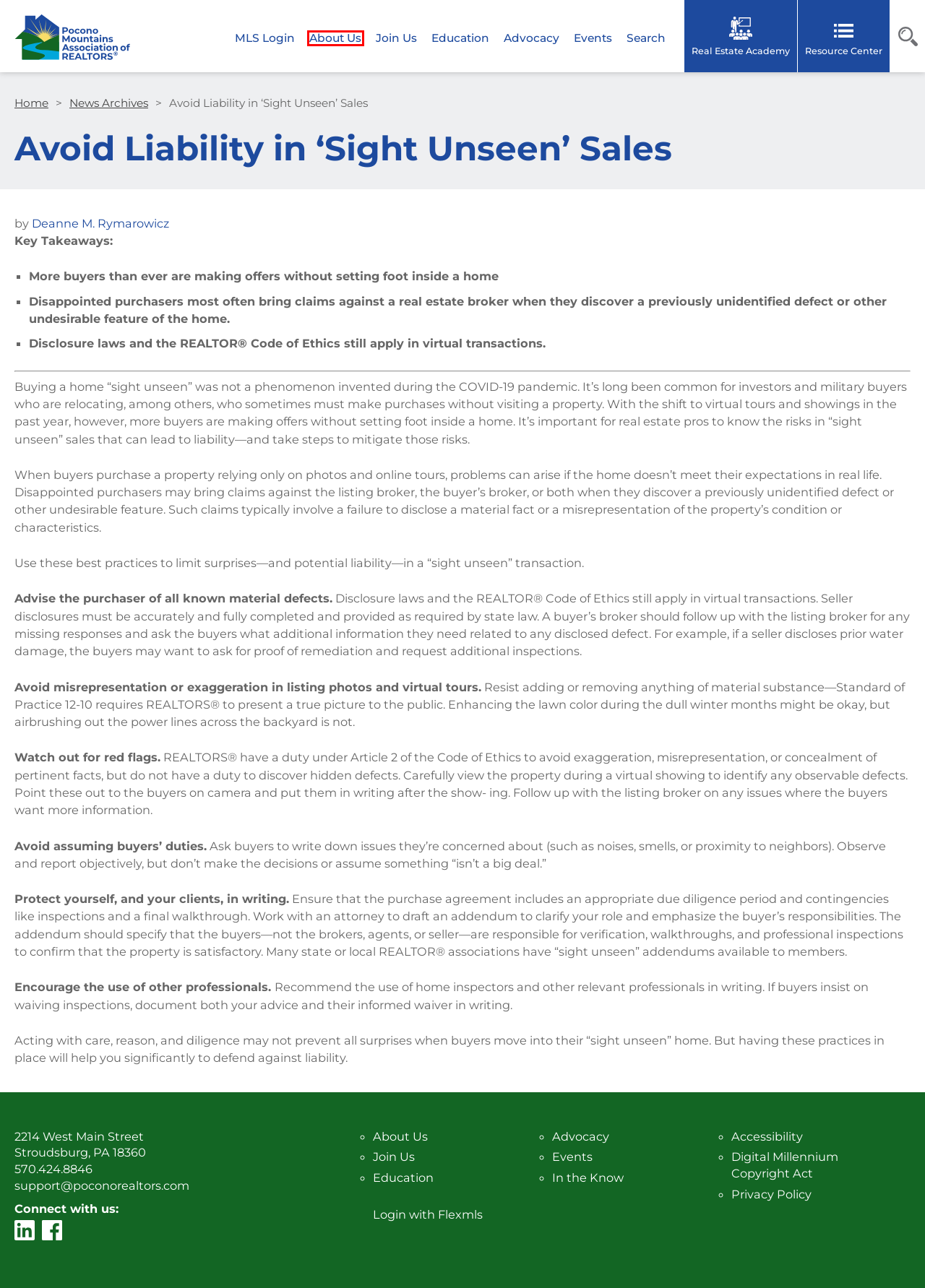Given a screenshot of a webpage featuring a red bounding box, identify the best matching webpage description for the new page after the element within the red box is clicked. Here are the options:
A. Pocono Real Estate Academy
B. News Archives | Pocono Mountains Association of REALTORS®
C. About Us | Pocono Mountains Association of REALTORS®
D. Search | Pocono Mountains Association of REALTORS®
E. Advocacy | Pocono Mountains Association of REALTORS®
F. In the Know | Pocono Mountains Association of REALTORS®
G. Pocono Mountains Association of REALTORS® | The Voice of Real Estate in the Poconos
H. Deanne M. Rymarowicz

C